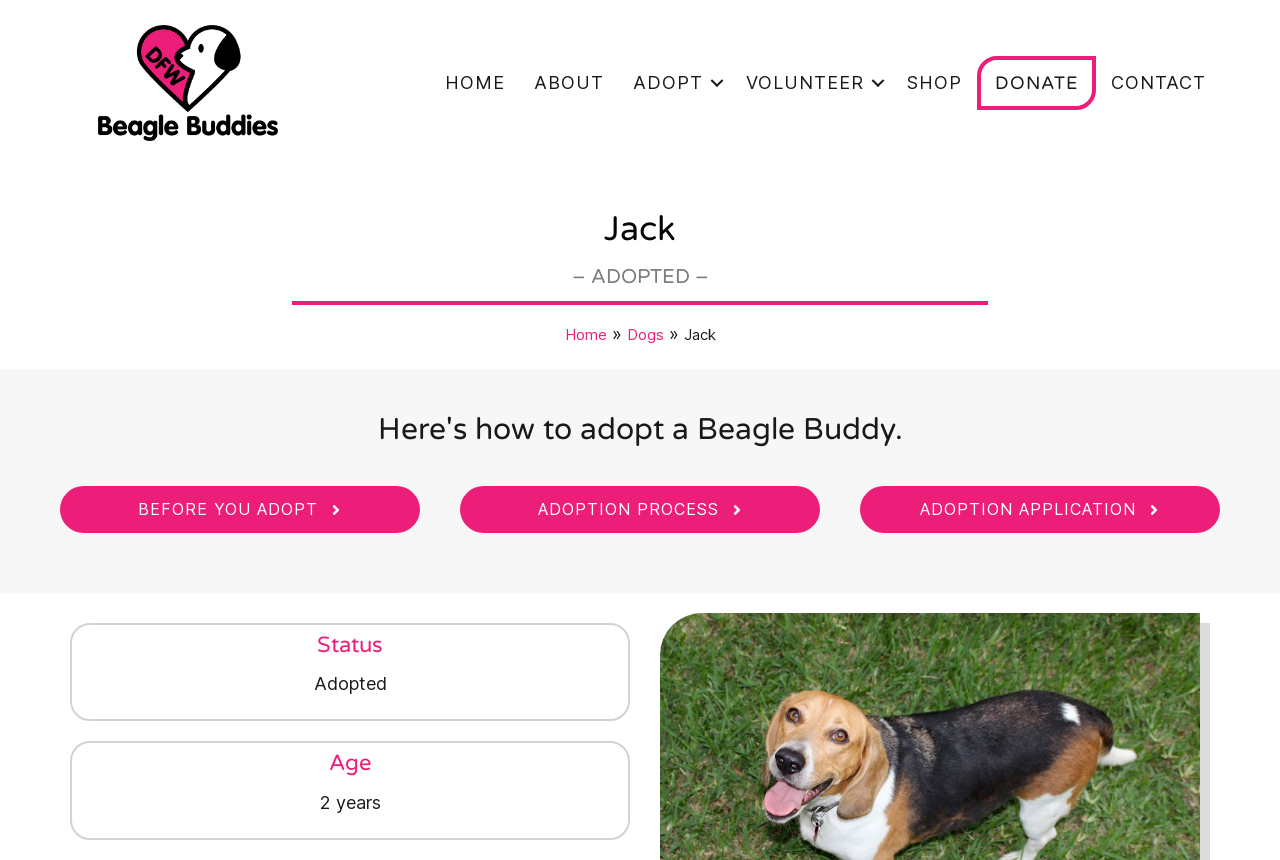Determine the bounding box coordinates of the region I should click to achieve the following instruction: "go to home page". Ensure the bounding box coordinates are four float numbers between 0 and 1, i.e., [left, top, right, bottom].

[0.337, 0.07, 0.405, 0.123]